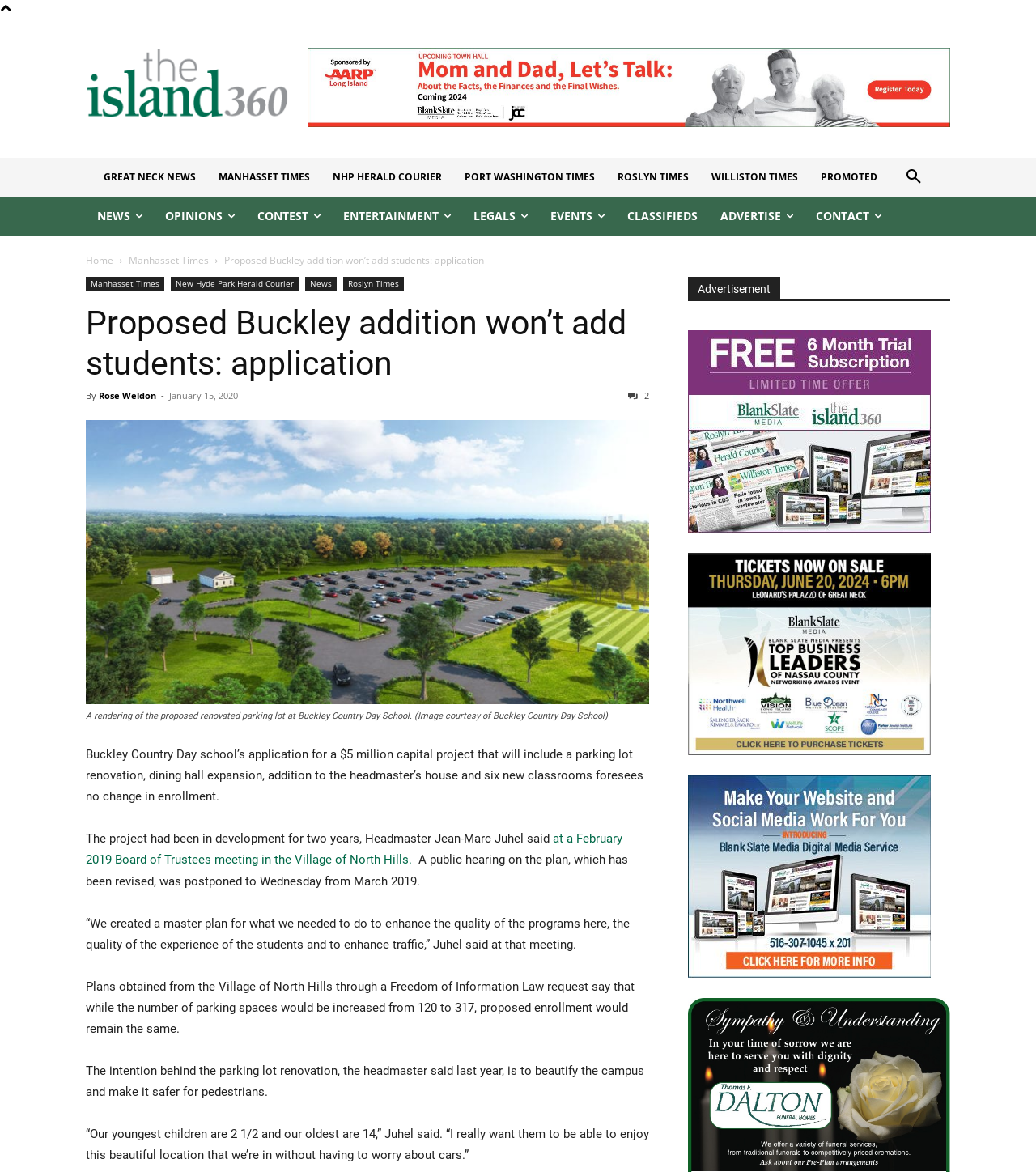Specify the bounding box coordinates of the area to click in order to execute this command: 'Contact the news team'. The coordinates should consist of four float numbers ranging from 0 to 1, and should be formatted as [left, top, right, bottom].

[0.777, 0.168, 0.862, 0.201]